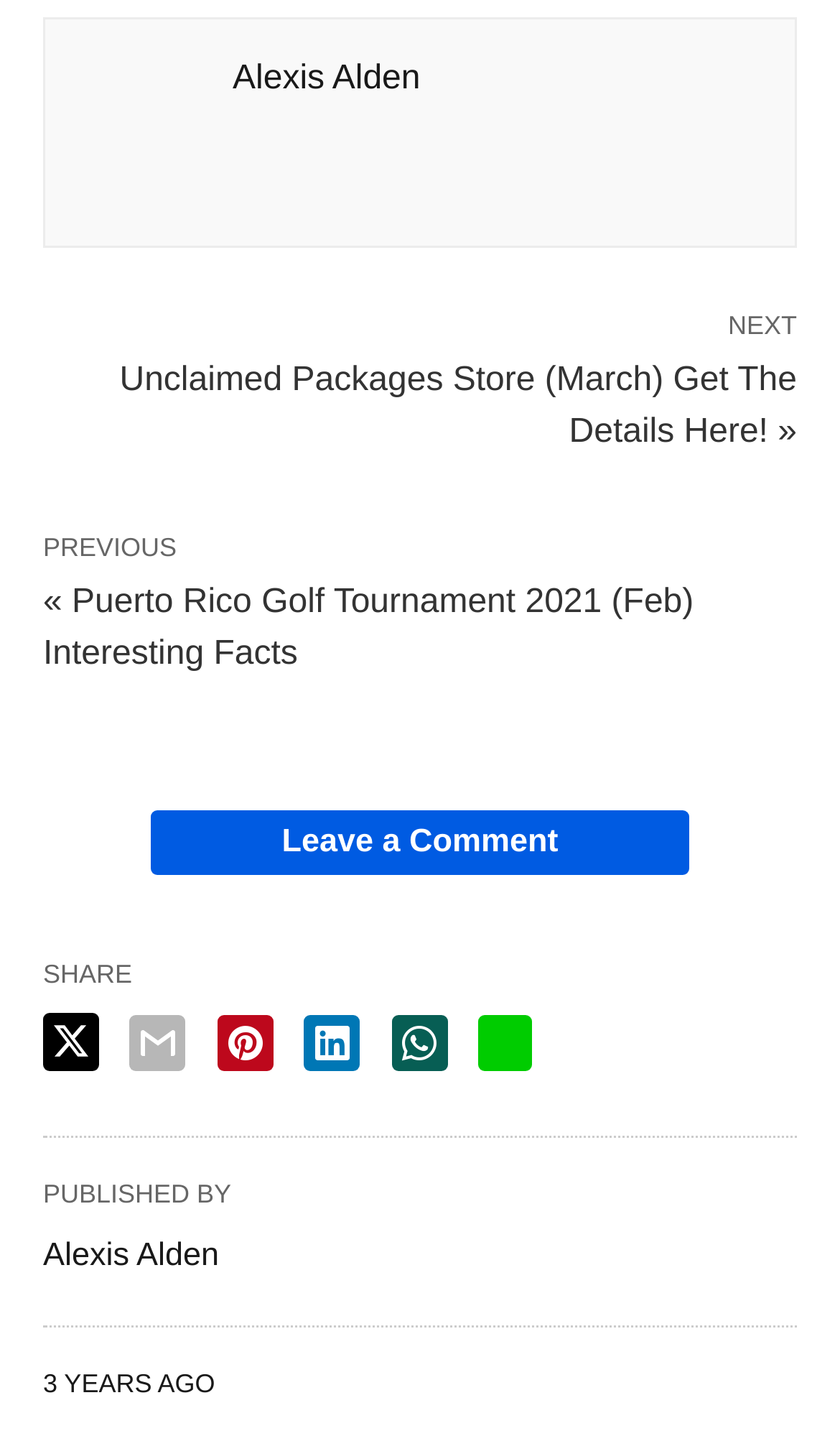How old is the article?
Please provide a single word or phrase as your answer based on the screenshot.

3 years